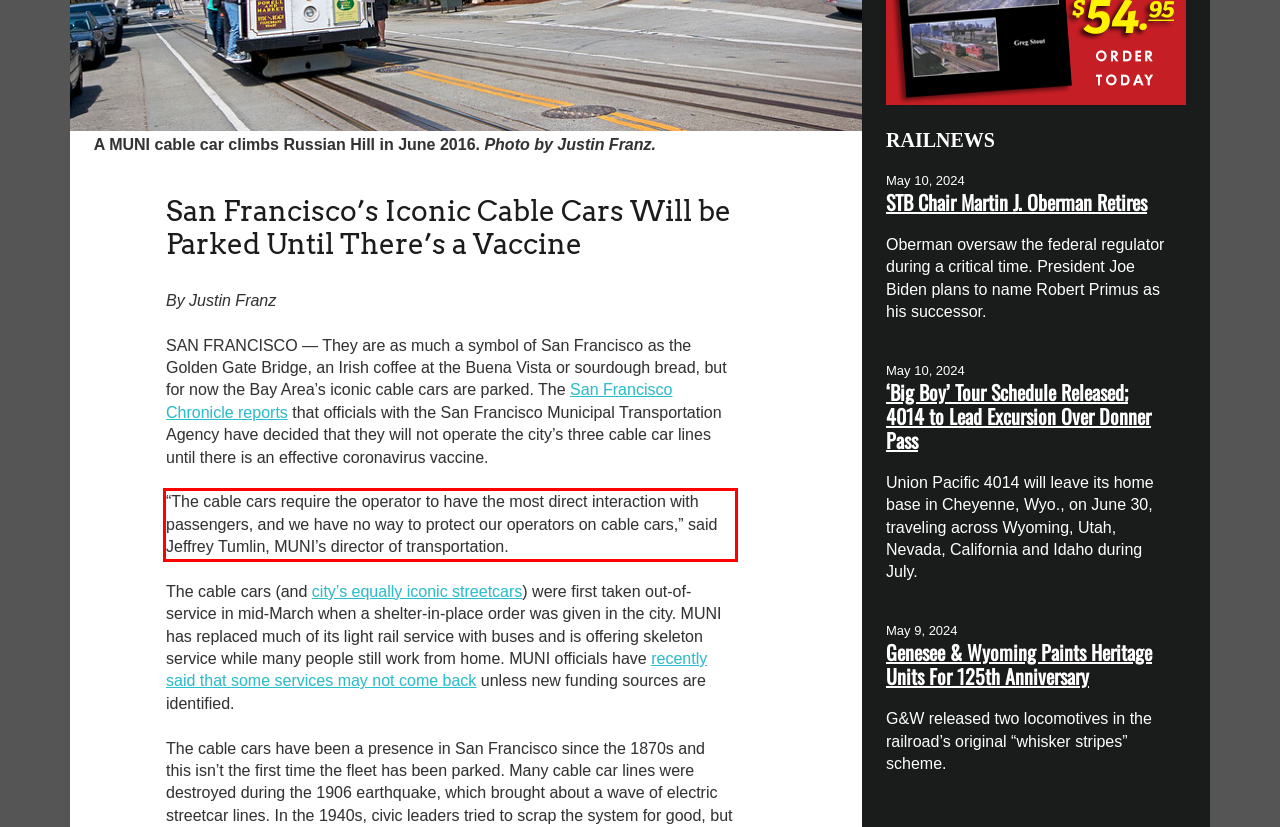Given a webpage screenshot, locate the red bounding box and extract the text content found inside it.

“The cable cars require the operator to have the most direct interaction with passengers, and we have no way to protect our operators on cable cars,” said Jeffrey Tumlin, MUNI’s director of transportation.